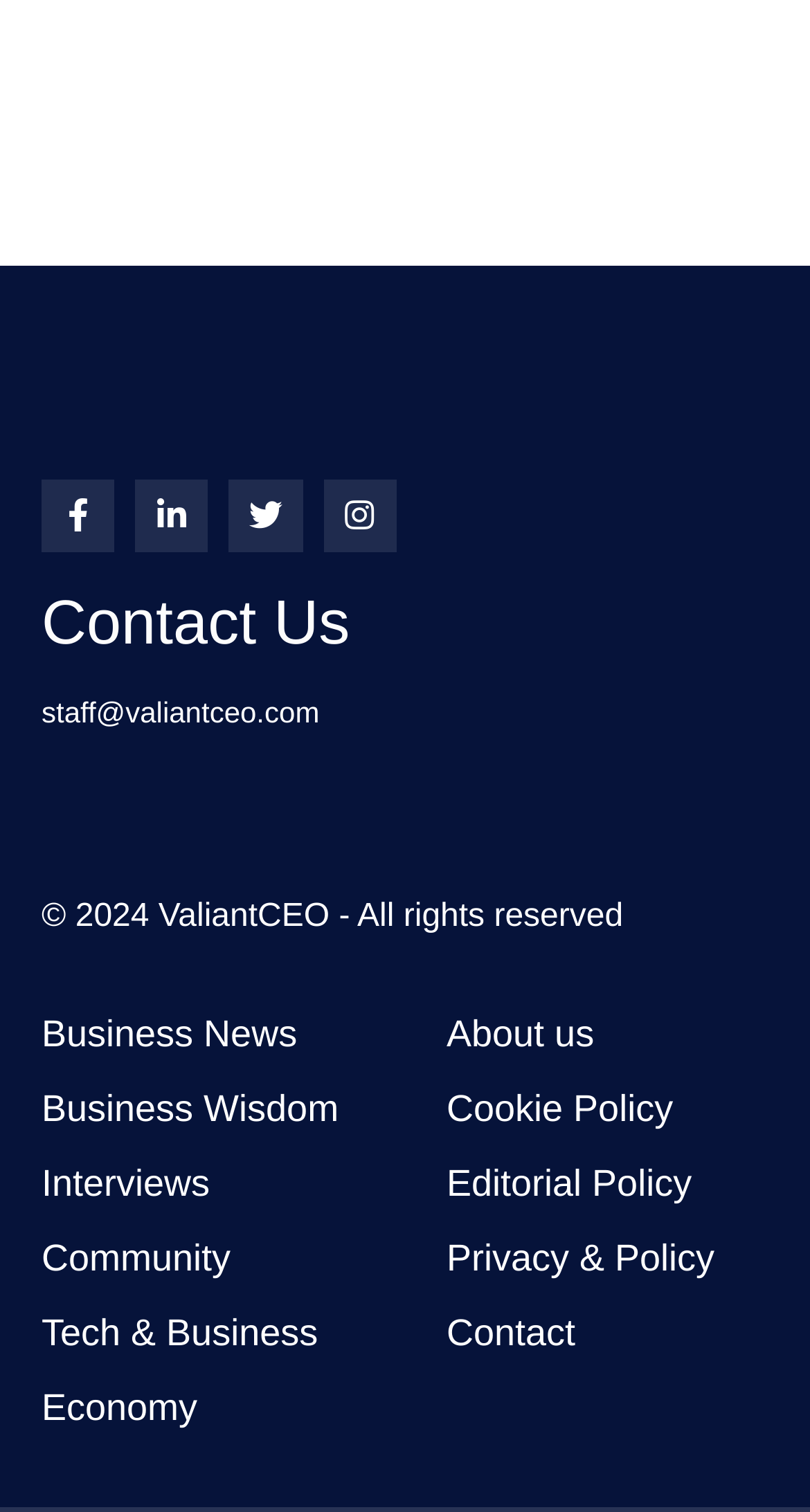Find the bounding box coordinates of the area that needs to be clicked in order to achieve the following instruction: "Send an email to staff@valiantceo.com". The coordinates should be specified as four float numbers between 0 and 1, i.e., [left, top, right, bottom].

[0.051, 0.46, 0.394, 0.482]